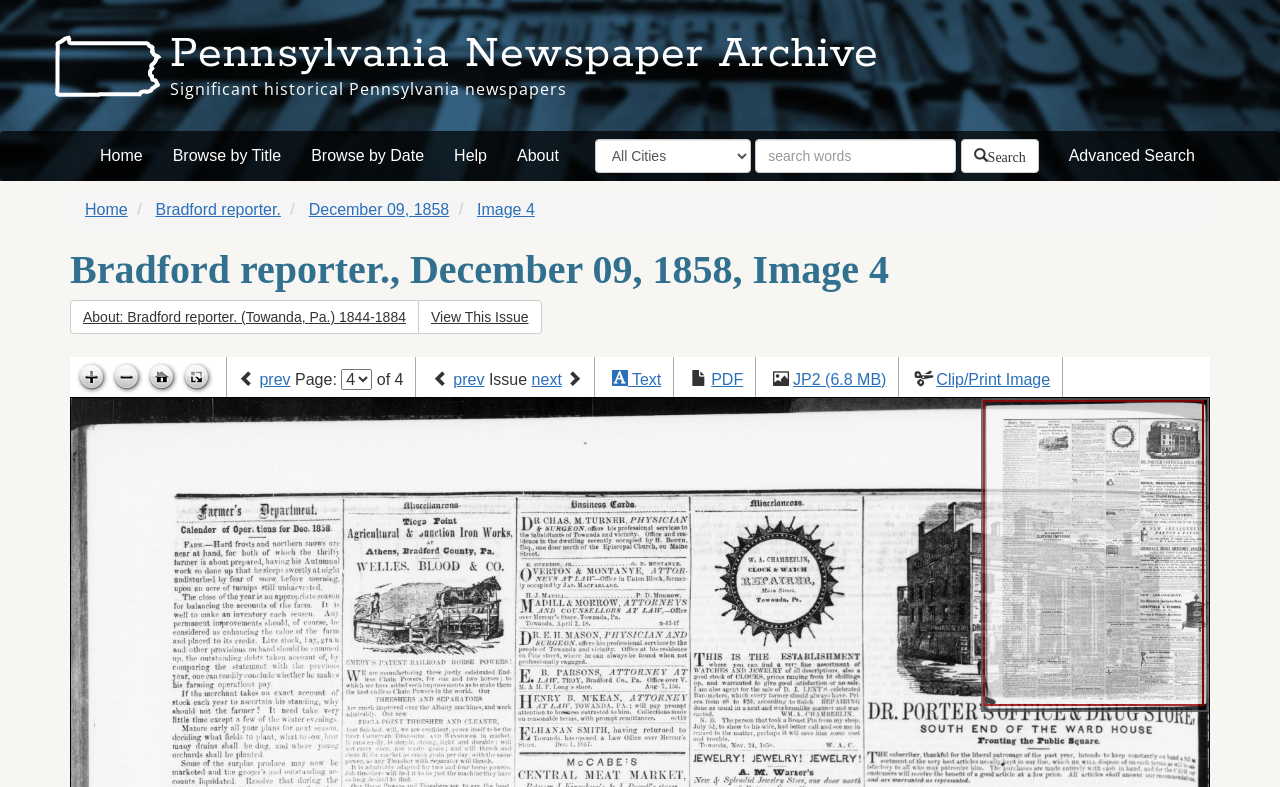Please identify the bounding box coordinates of the element I should click to complete this instruction: 'Zoom in'. The coordinates should be given as four float numbers between 0 and 1, like this: [left, top, right, bottom].

[0.058, 0.458, 0.085, 0.501]